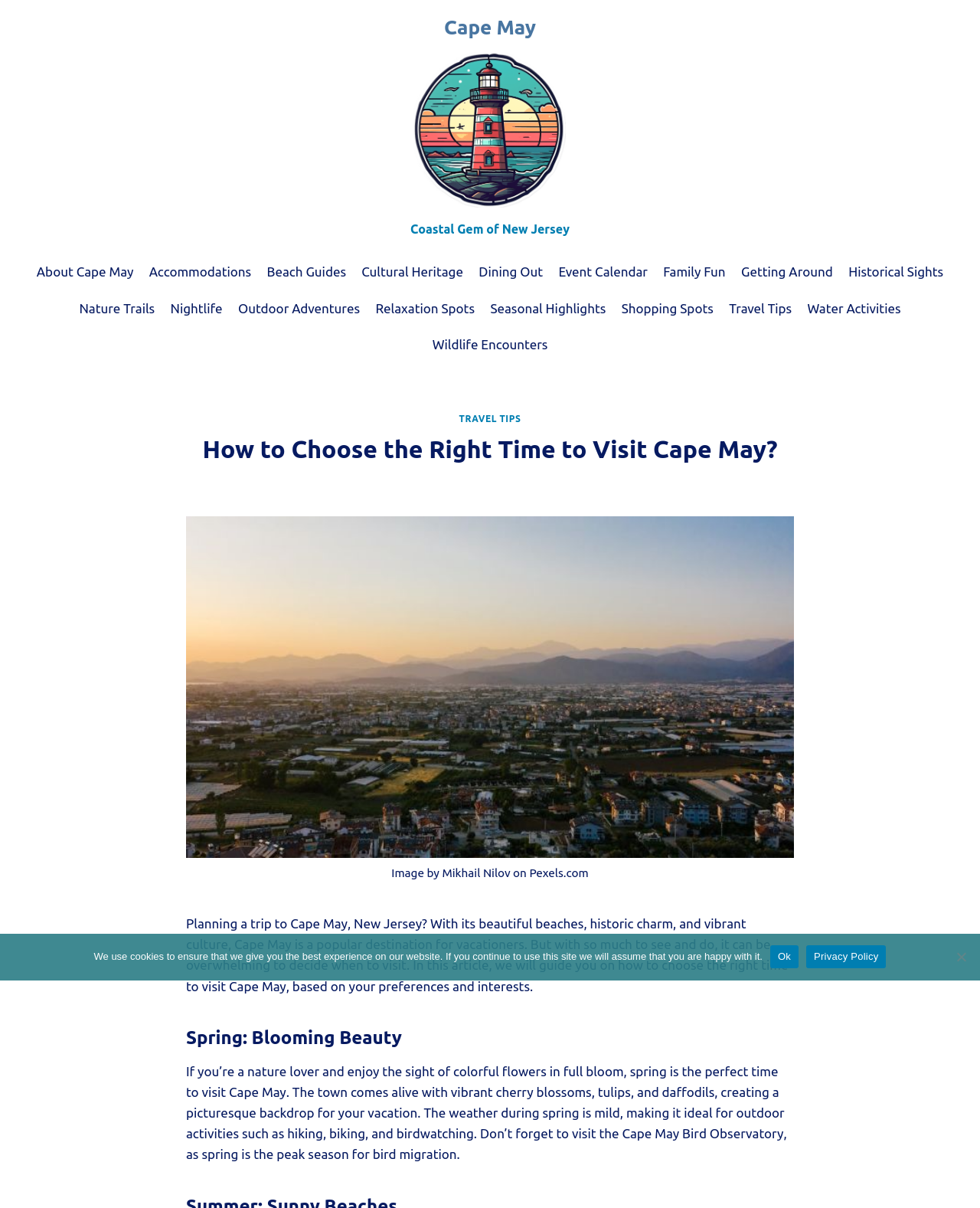Determine the bounding box coordinates of the clickable element necessary to fulfill the instruction: "Read about District News". Provide the coordinates as four float numbers within the 0 to 1 range, i.e., [left, top, right, bottom].

None